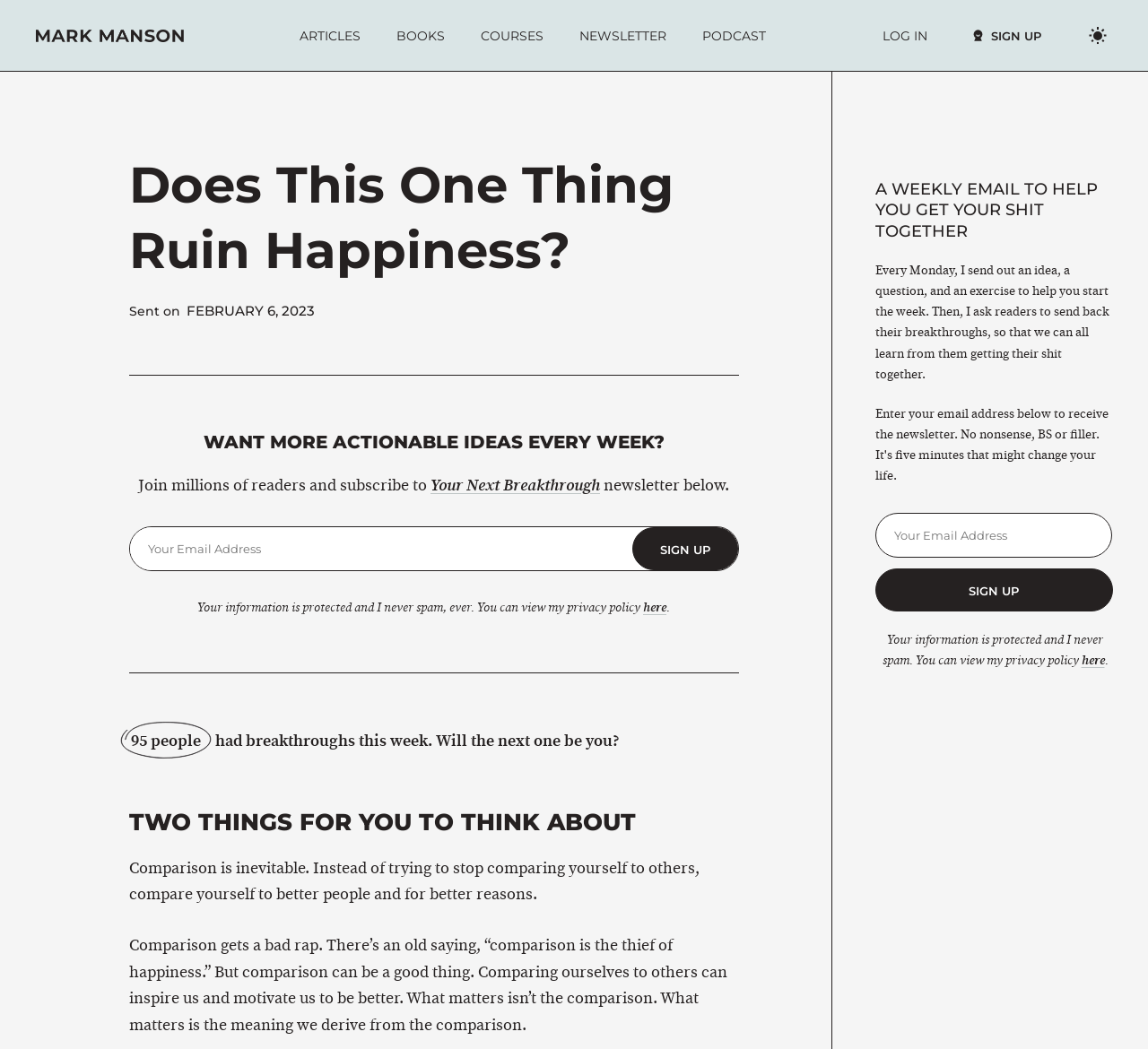Identify the bounding box coordinates of the clickable region to carry out the given instruction: "Click on the MARK MANSON link".

[0.031, 0.028, 0.16, 0.04]